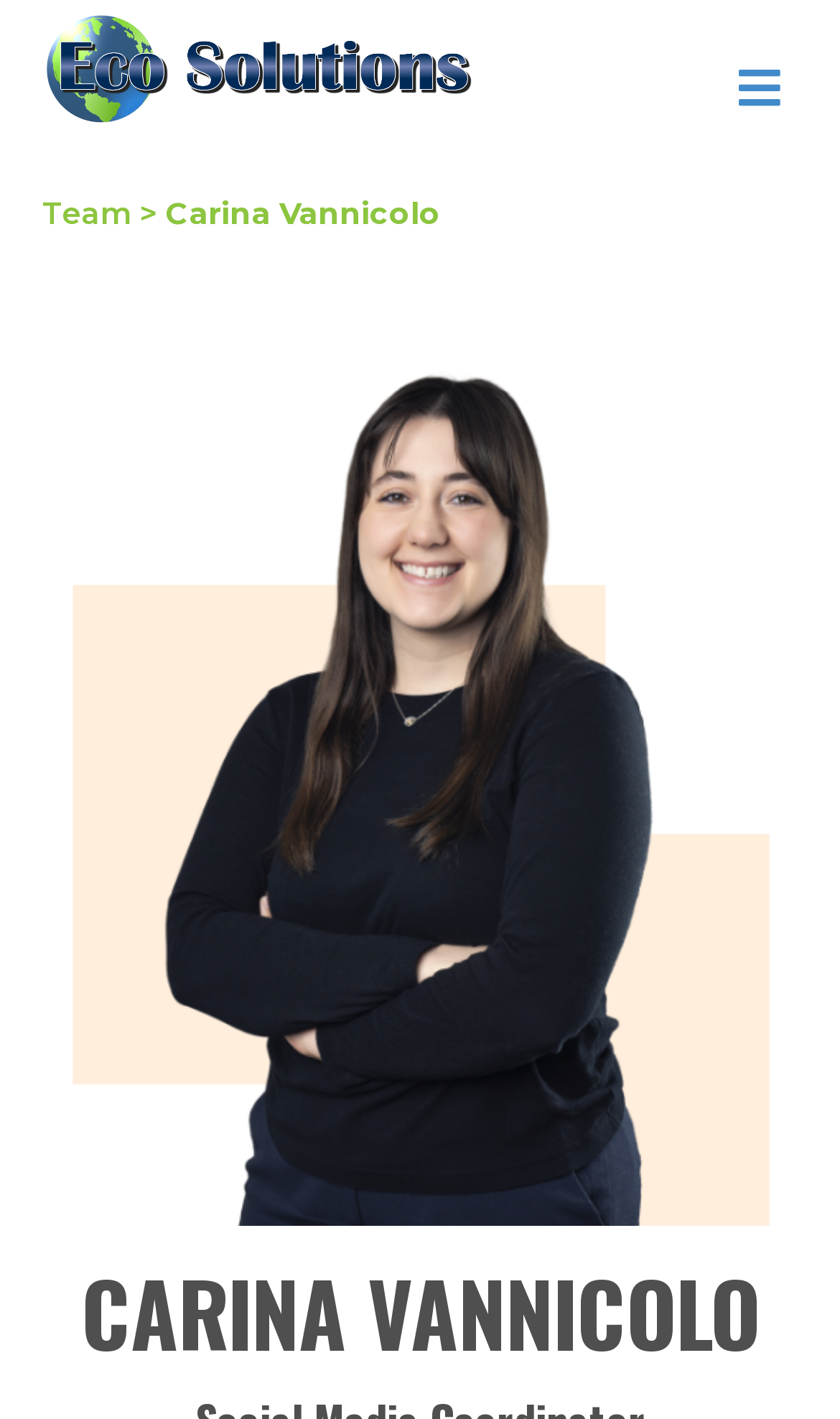Using the image as a reference, answer the following question in as much detail as possible:
How many navigation links are available on the top?

I can see two navigation links on the top, one is 'Eco Solutions' and the other is 'Team', which suggests that there are two navigation links available.